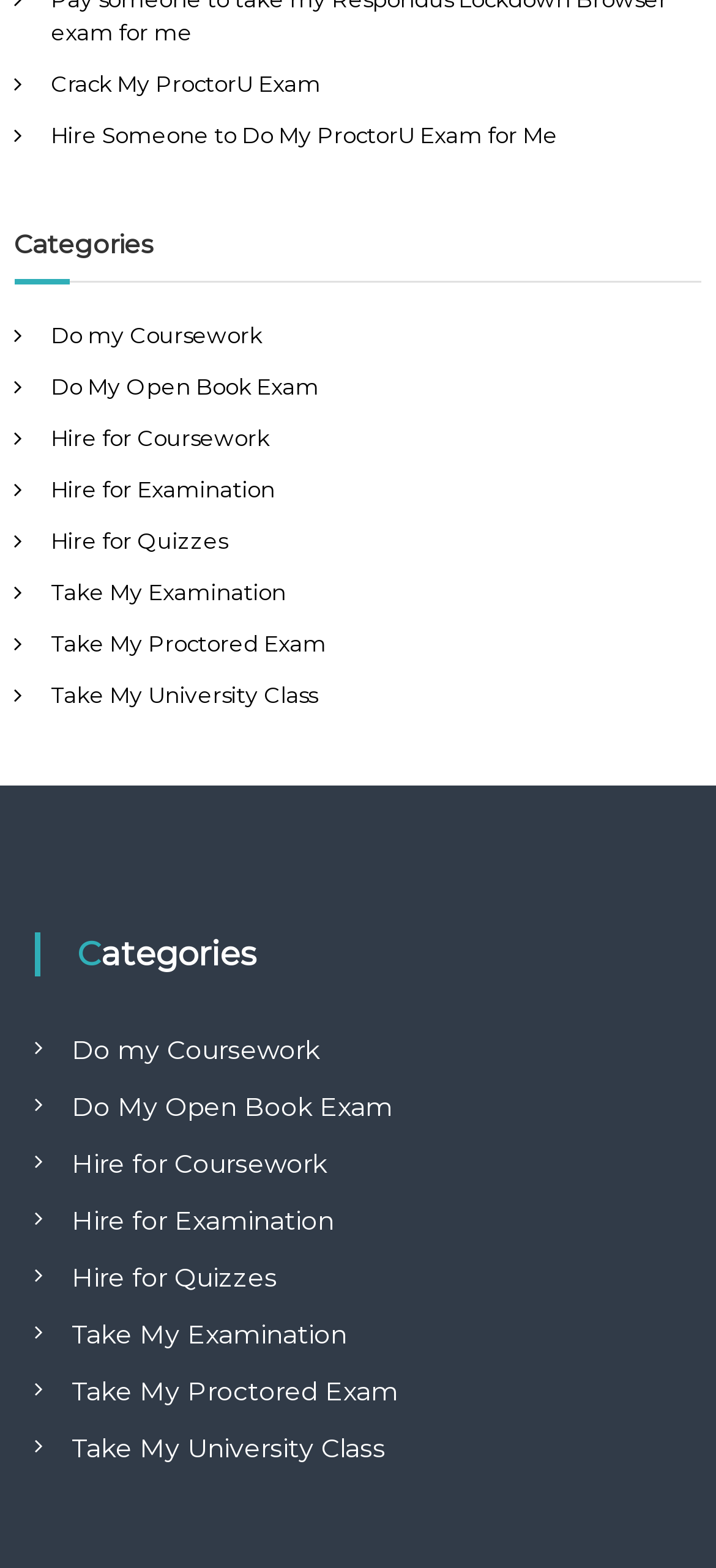Please identify the coordinates of the bounding box for the clickable region that will accomplish this instruction: "Click on 'Crack My ProctorU Exam'".

[0.071, 0.044, 0.448, 0.062]